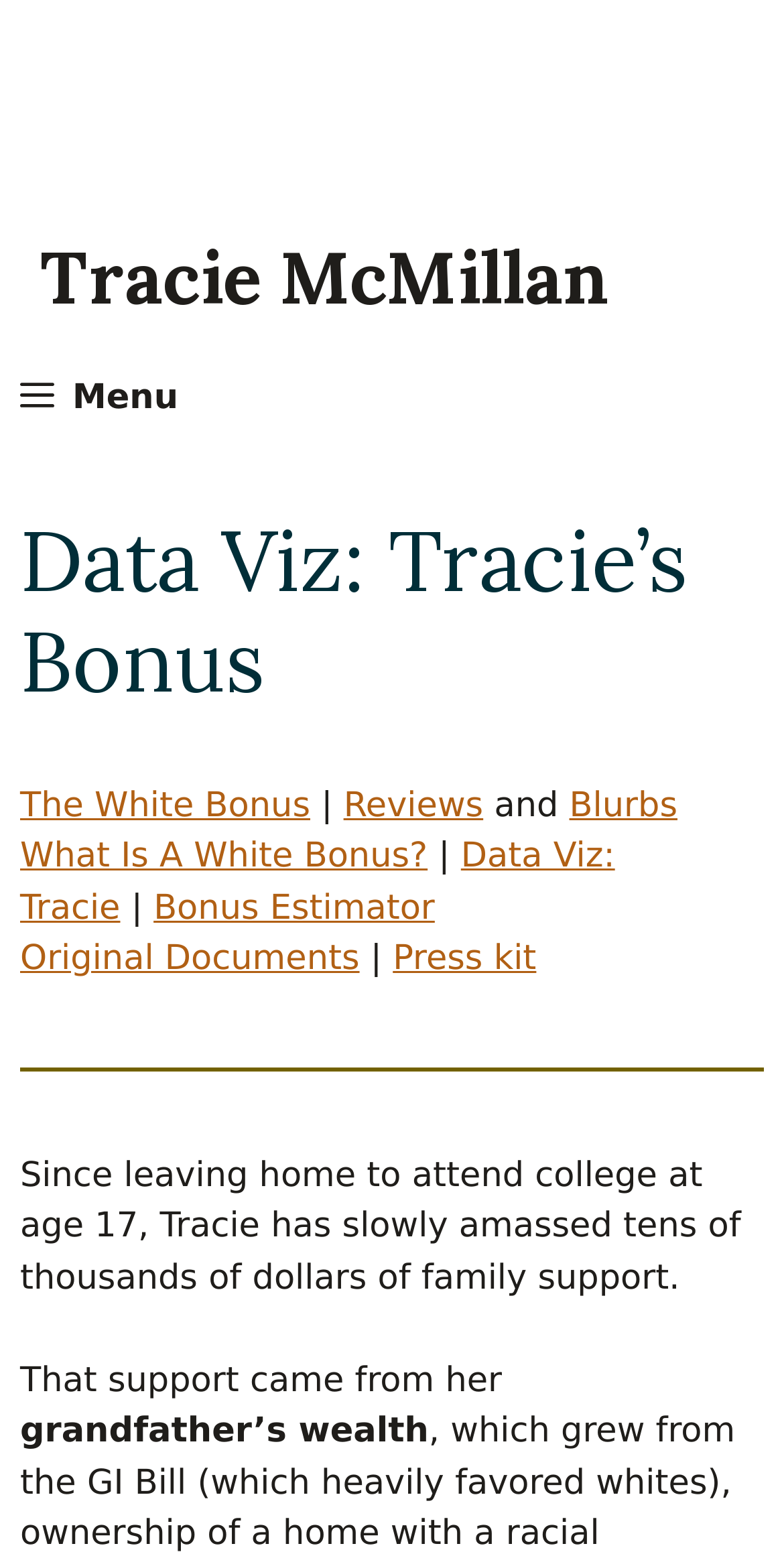Locate the bounding box coordinates of the clickable area needed to fulfill the instruction: "Click the 'Back Home' image".

None